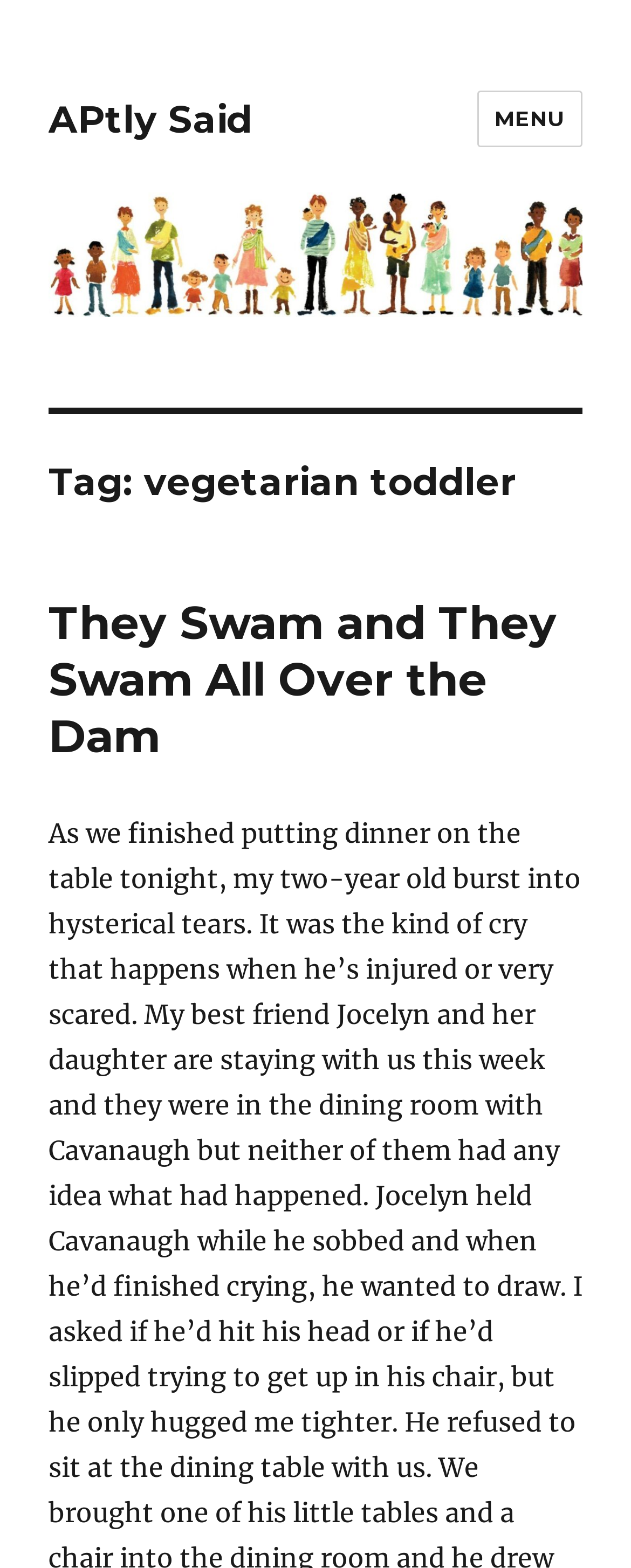What is the purpose of the 'MENU' button?
Examine the screenshot and reply with a single word or phrase.

To access site navigation and social navigation